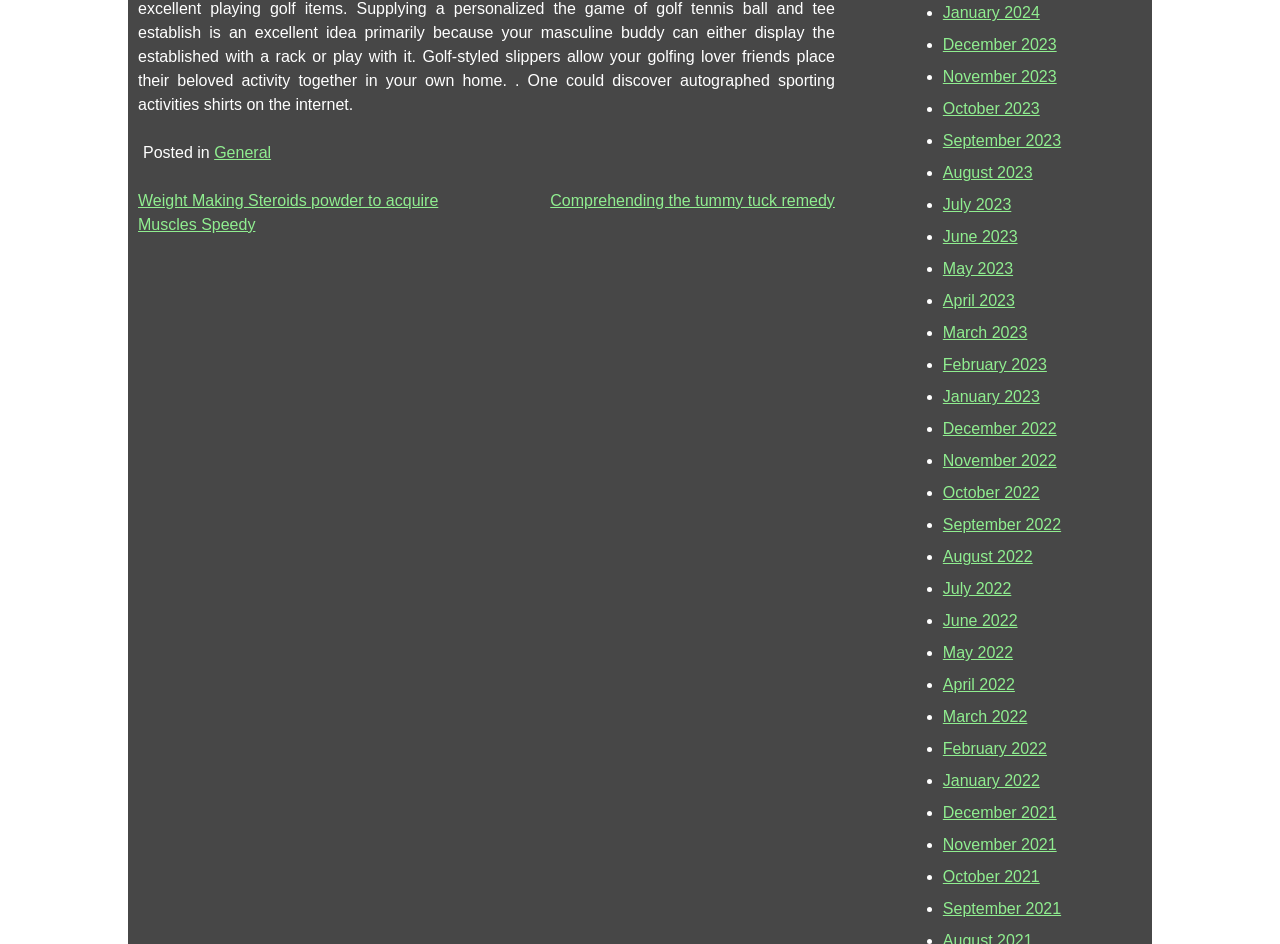Please locate the bounding box coordinates of the element that should be clicked to achieve the given instruction: "View the 'January 2024' archive".

[0.737, 0.005, 0.812, 0.023]